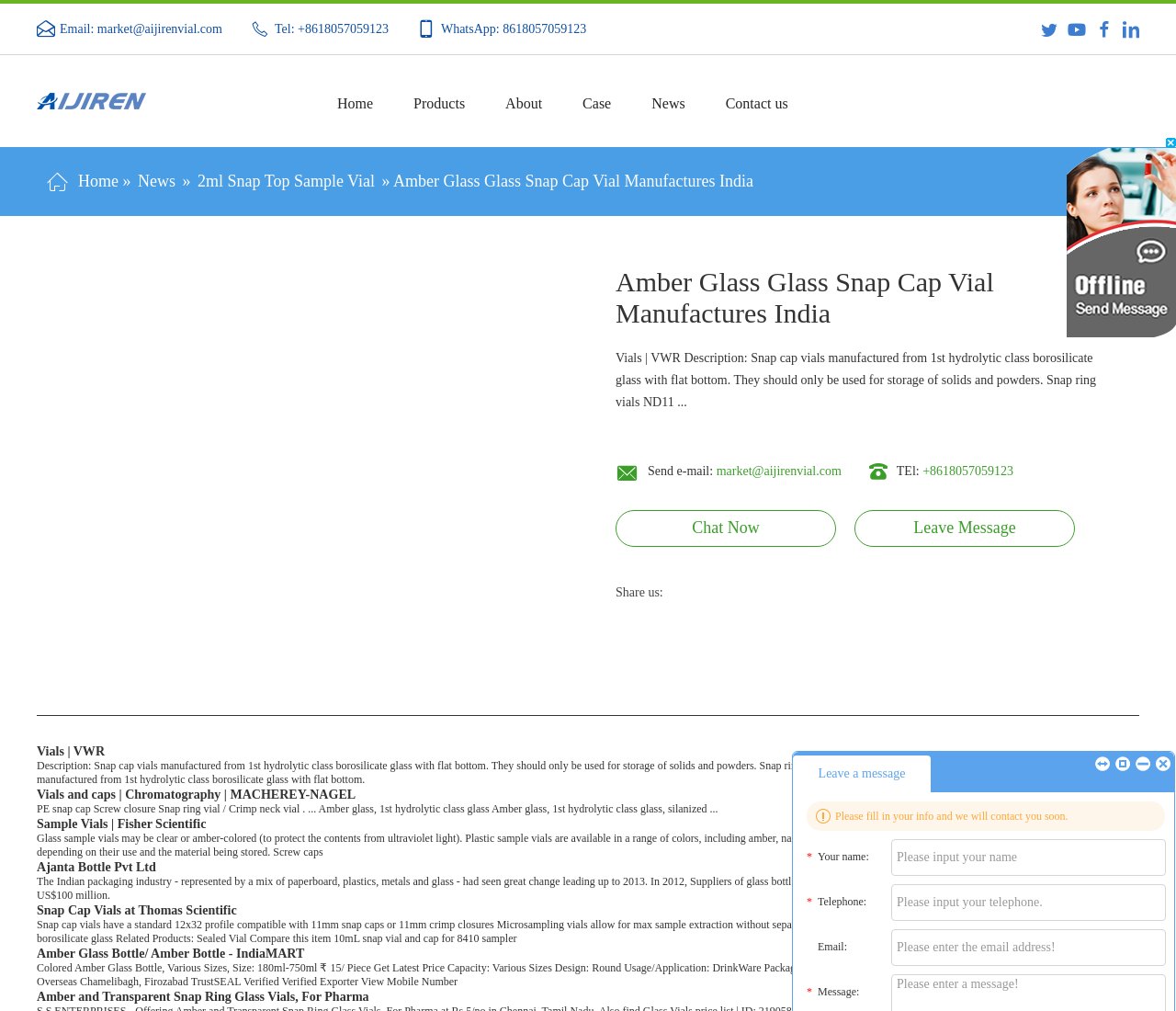What is the color of the glass used for the vials?
Using the visual information, respond with a single word or phrase.

Amber